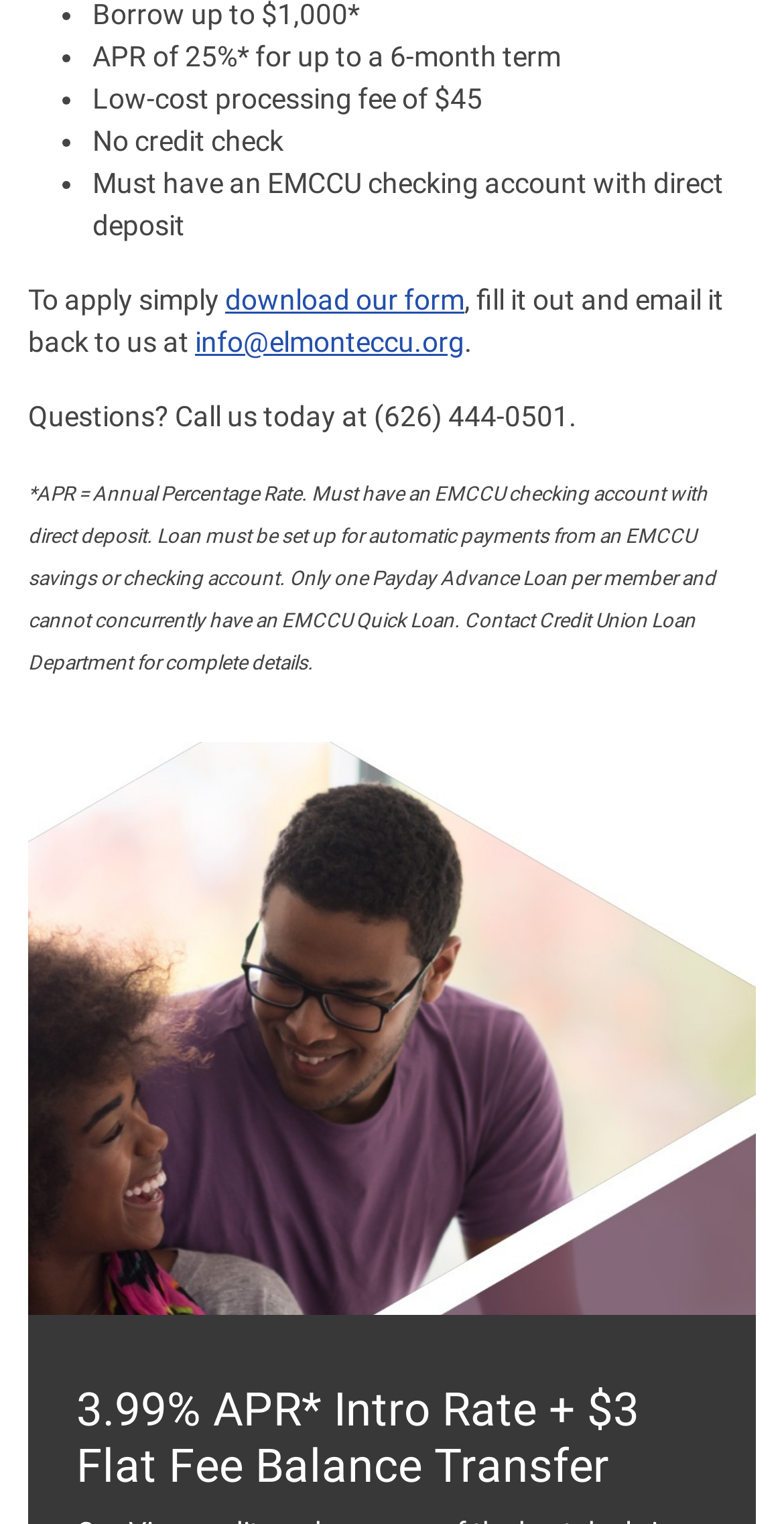Please answer the following question using a single word or phrase: 
What is the intro rate for balance transfer?

3.99% APR*